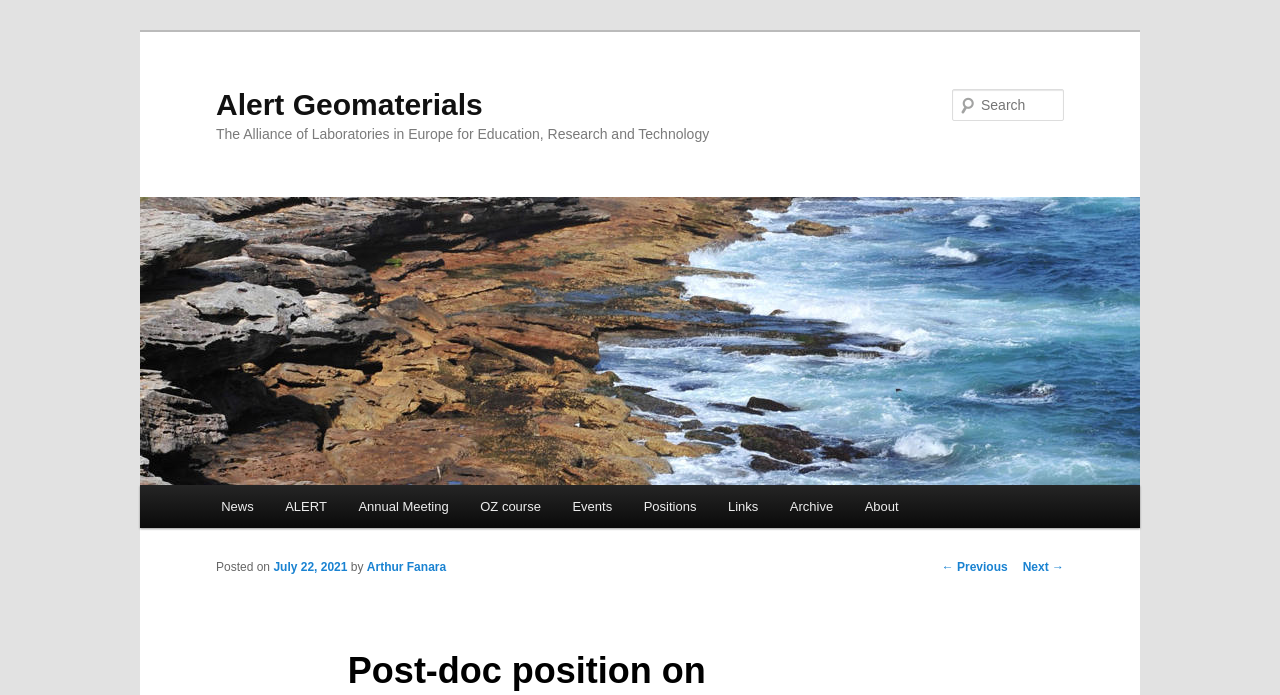Locate the bounding box coordinates of the area you need to click to fulfill this instruction: 'Visit ALERT page'. The coordinates must be in the form of four float numbers ranging from 0 to 1: [left, top, right, bottom].

[0.211, 0.698, 0.268, 0.76]